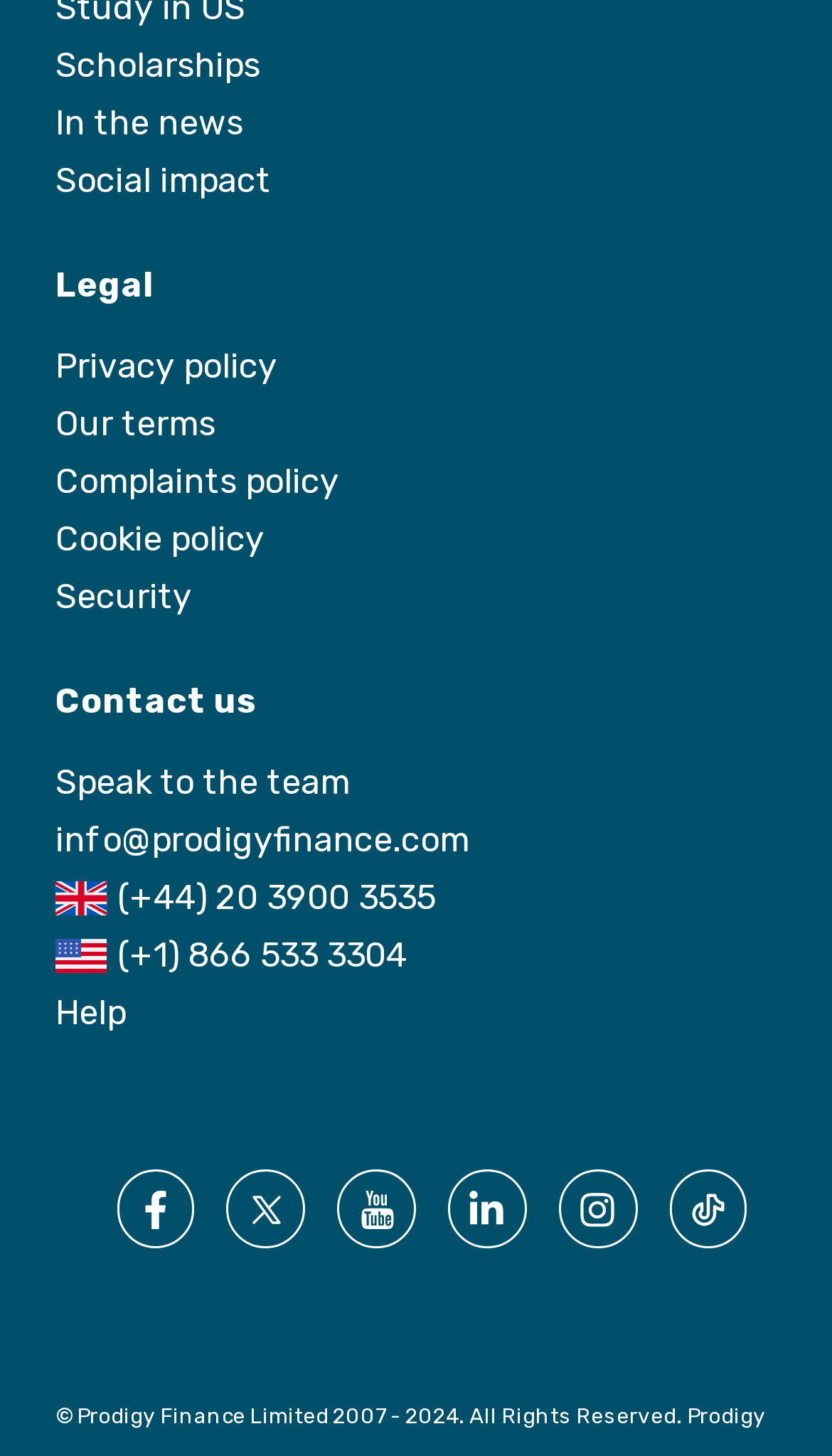Please identify the bounding box coordinates of the element I should click to complete this instruction: 'Click on Scholarships'. The coordinates should be given as four float numbers between 0 and 1, like this: [left, top, right, bottom].

[0.067, 0.031, 0.313, 0.059]